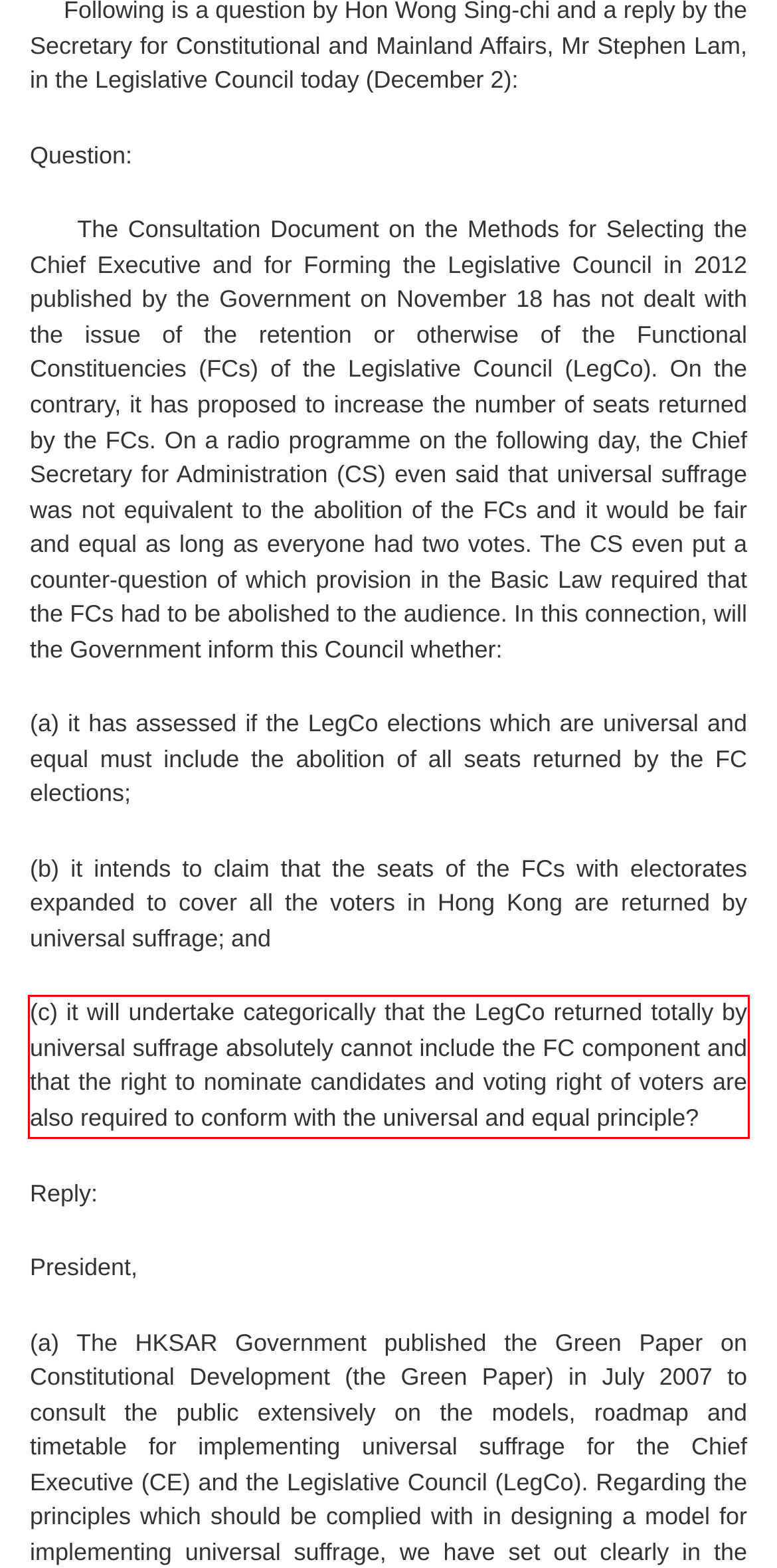Please analyze the screenshot of a webpage and extract the text content within the red bounding box using OCR.

(c) it will undertake categorically that the LegCo returned totally by universal suffrage absolutely cannot include the FC component and that the right to nominate candidates and voting right of voters are also required to conform with the universal and equal principle?